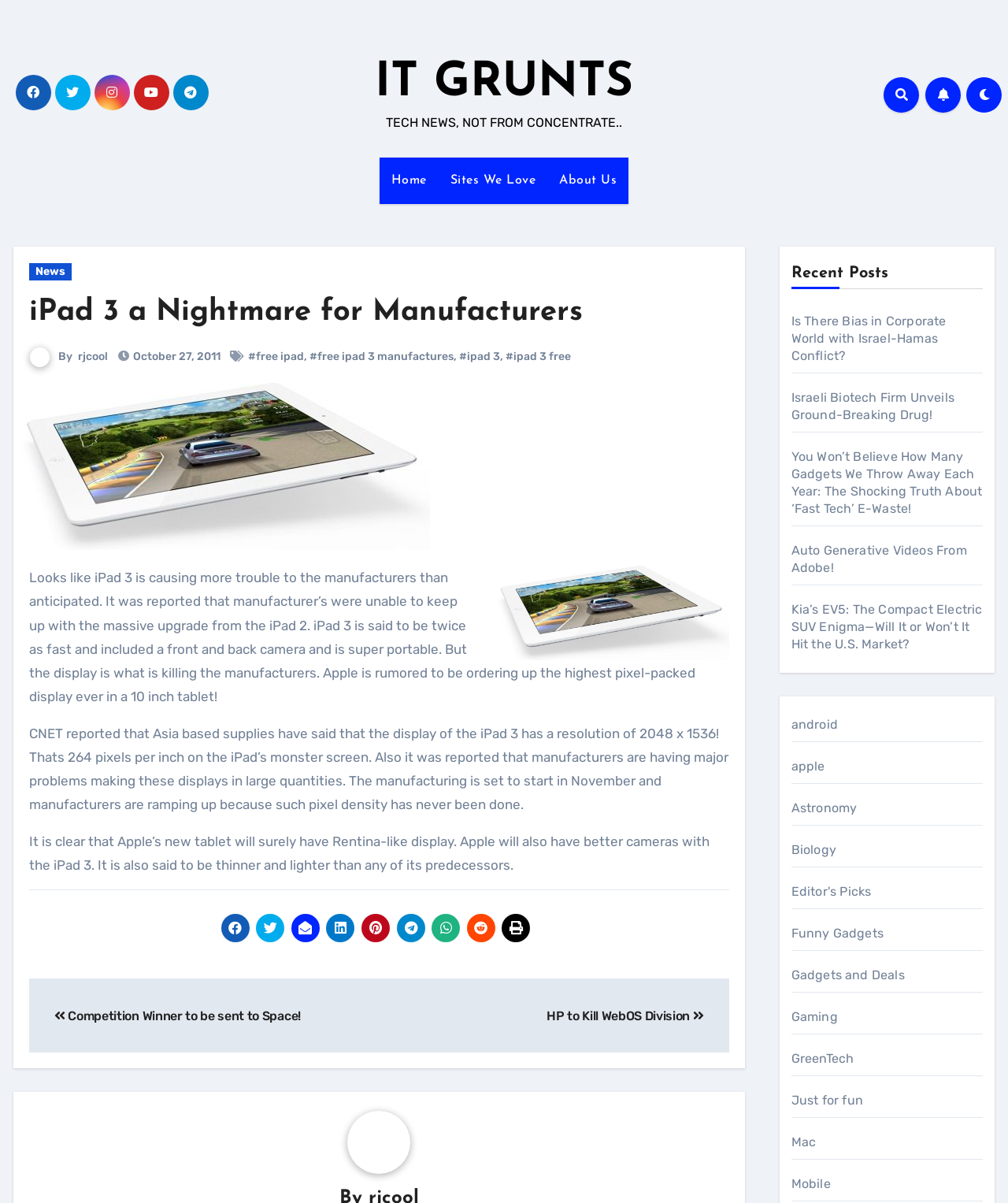Given the description "Editor's Picks", determine the bounding box of the corresponding UI element.

[0.785, 0.735, 0.864, 0.747]